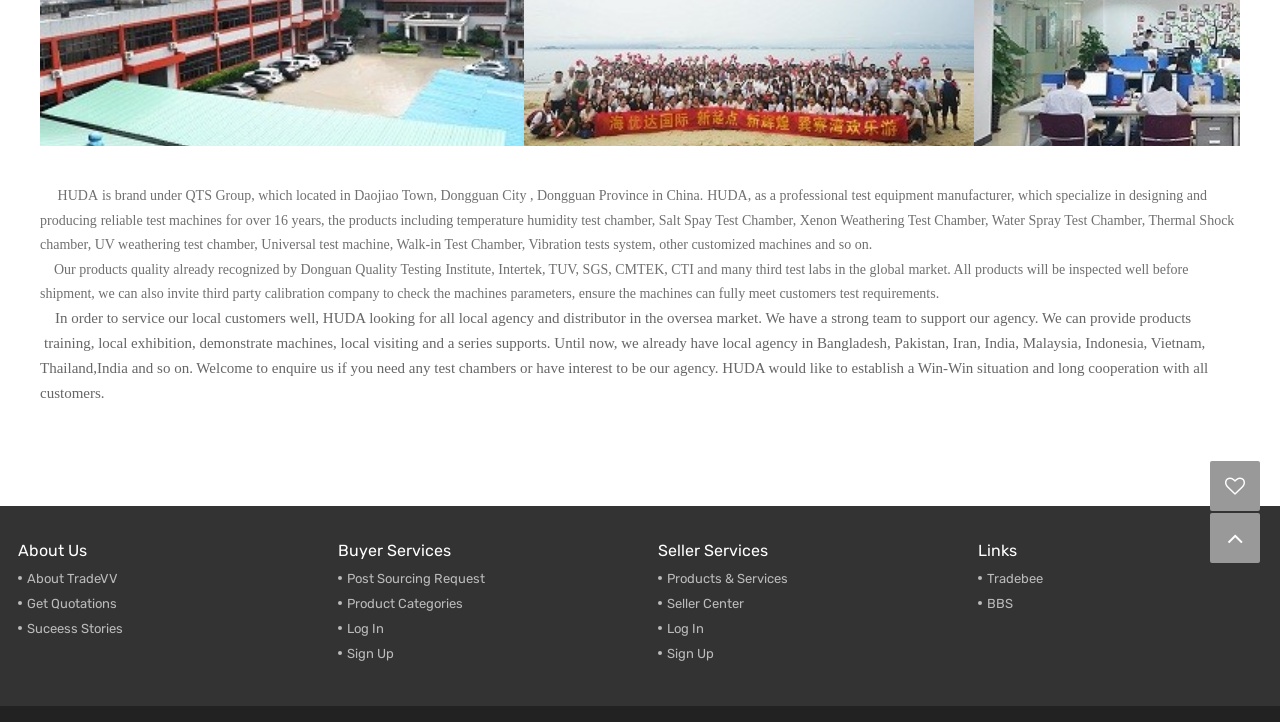Based on the provided description, "Products & Services", find the bounding box of the corresponding UI element in the screenshot.

[0.51, 0.784, 0.615, 0.819]